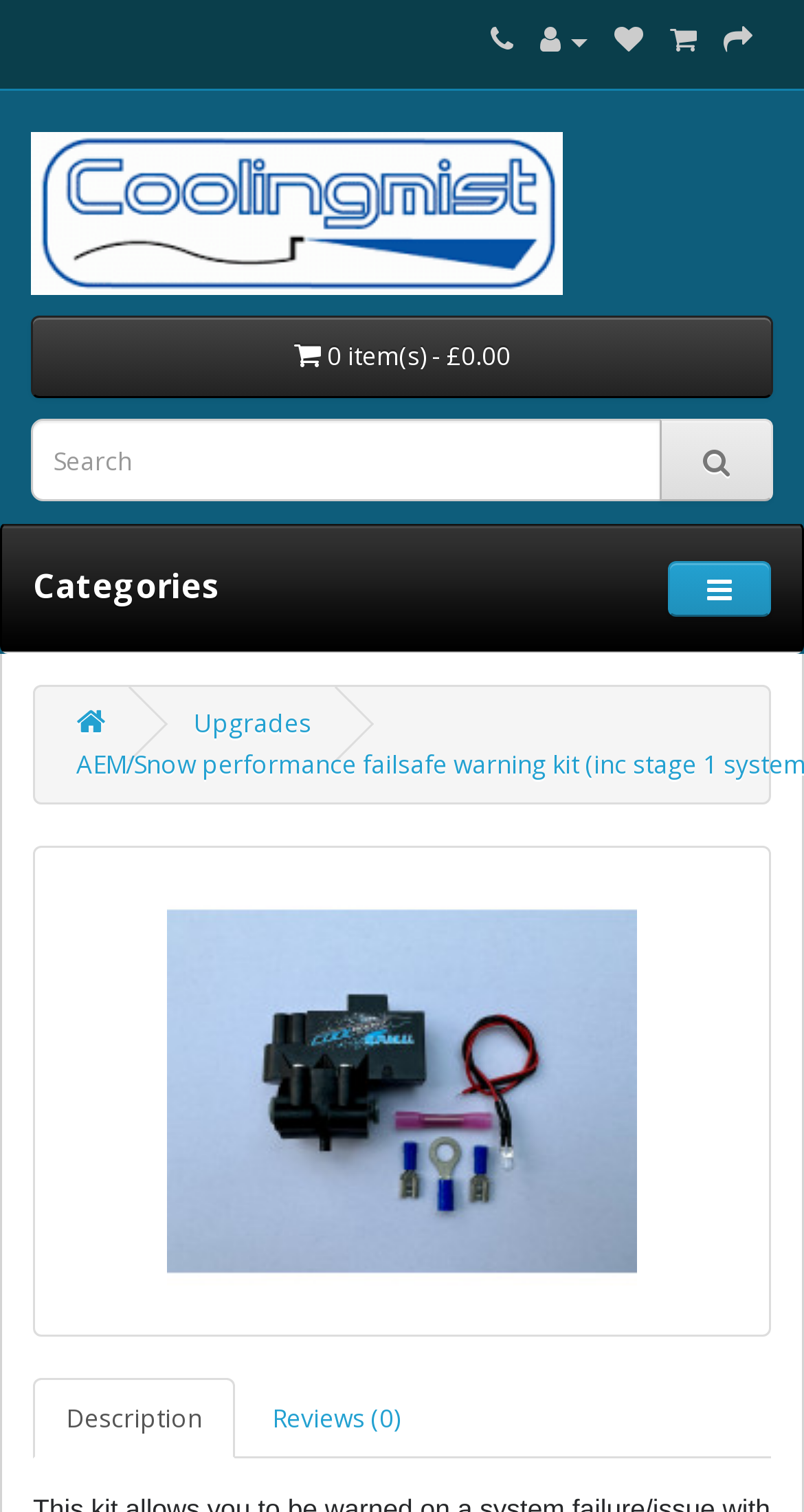How many reviews are there for the product? Please answer the question using a single word or phrase based on the image.

0